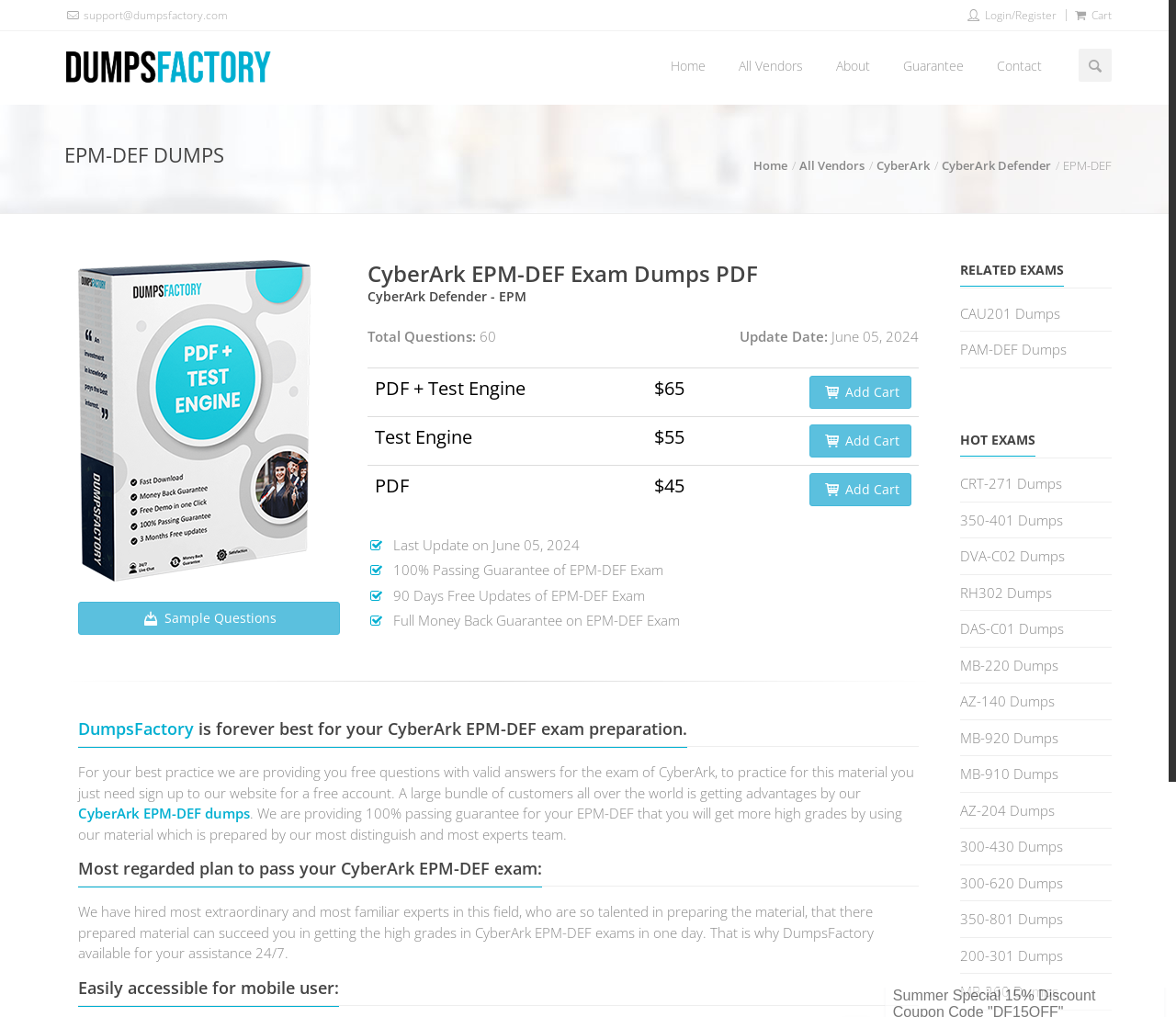Please find and generate the text of the main header of the webpage.

CyberArk EPM-DEF Exam Dumps PDF